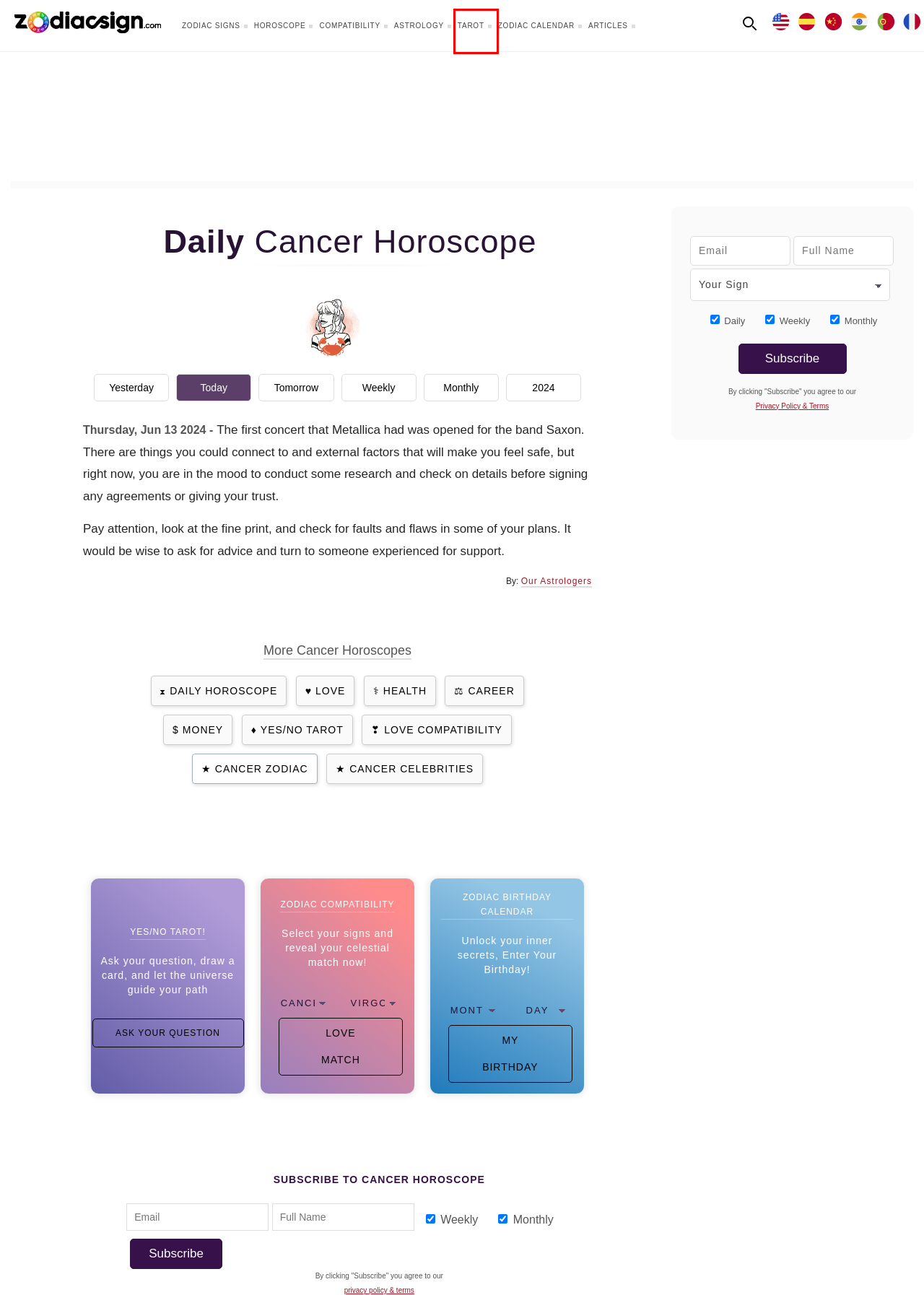Using the screenshot of a webpage with a red bounding box, pick the webpage description that most accurately represents the new webpage after the element inside the red box is clicked. Here are the candidates:
A. 2024 Cancer Horoscope
B. Daily Cancer Health Horoscope & Wisdom
C. Tarot Cards Meanings All 78 Cards
D. Zodiac Signs Compatibility in Love & Life
E. 12 ज्योतिष राशियों की तिथि, अर्थ और संगतता
F. Astrology Knowledge Base Index
G. Cancer Compatibility - Love, Sex, Trust & Life
H. Les Signes Du Zodiaque et Les Signes Sstrologiques Significations et Caractéristiques

C